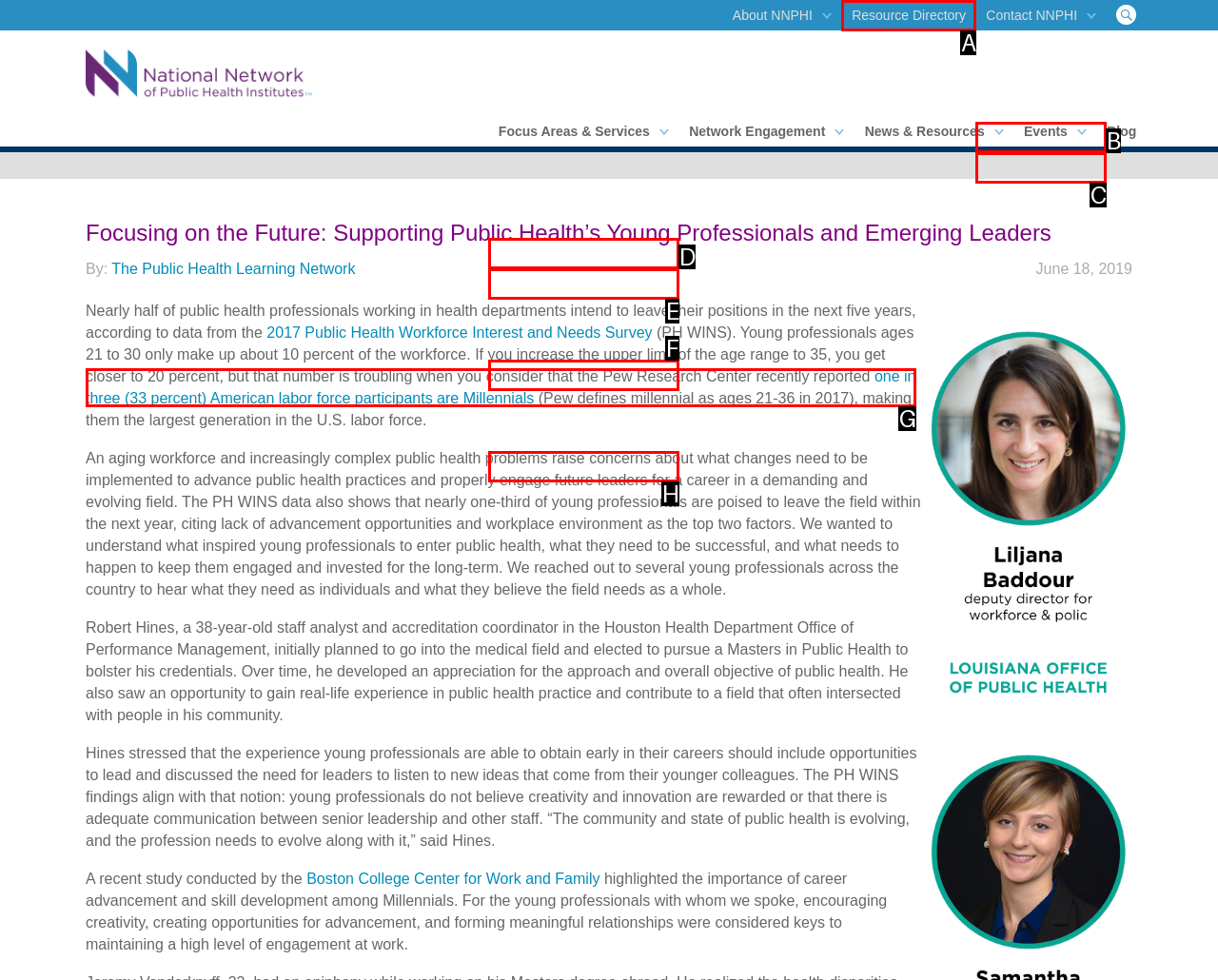What letter corresponds to the UI element described here: Newsletter Subscription
Reply with the letter from the options provided.

C